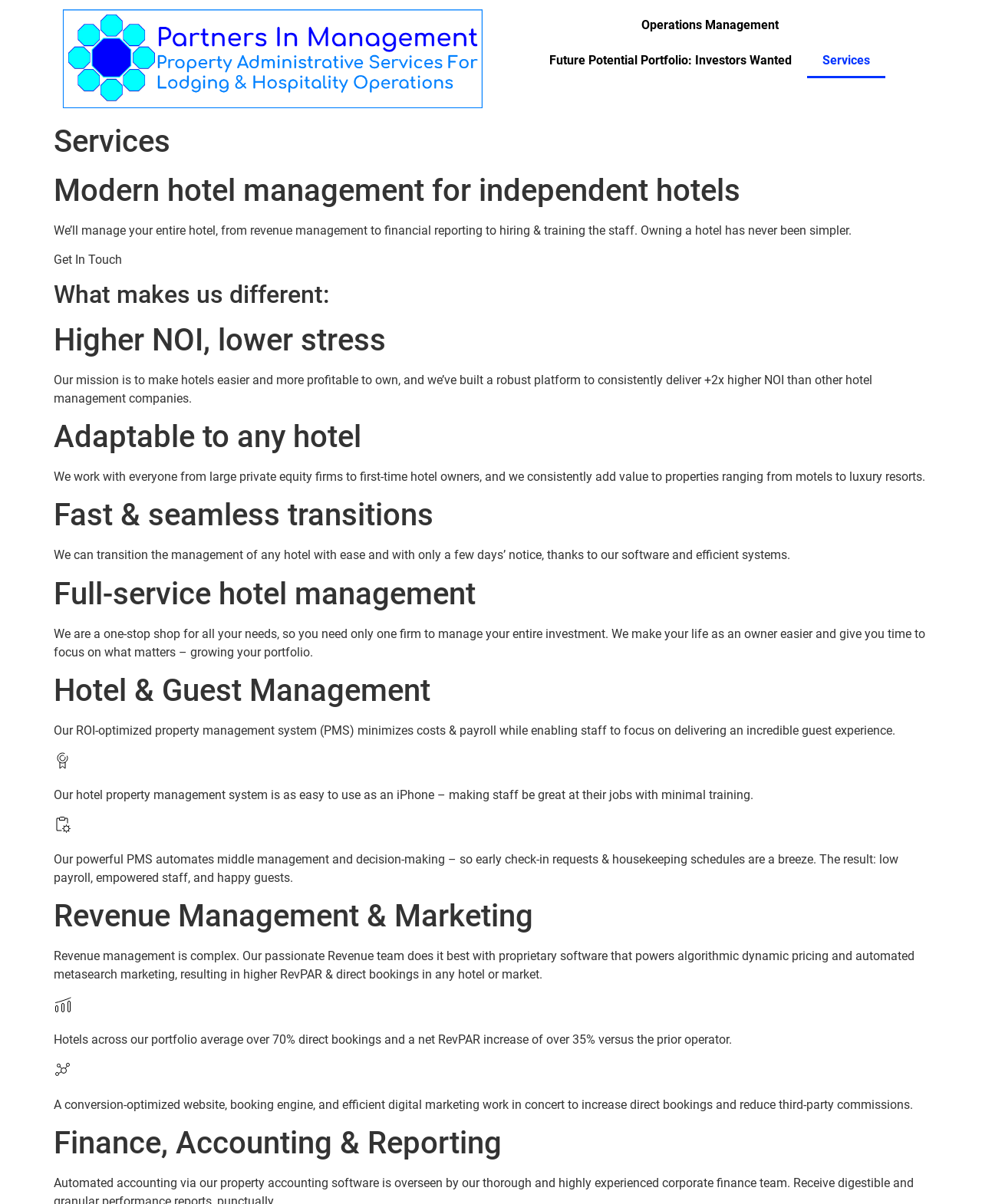What is the goal of their mission?
Provide a comprehensive and detailed answer to the question.

According to the webpage, the company's mission is to make hotels easier and more profitable to own, and they have built a robust platform to consistently deliver higher NOI than other hotel management companies.